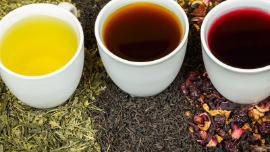Explain the scene depicted in the image, including all details.

The image showcases three distinct cups of tea, each representing different types and flavors. On the far left, a light yellow-green tea is visible, indicating a delicate flavor profile, likely rich in antioxidants. The center cup holds a deep, rich brown tea, possibly a black tea, known for its robust taste and higher caffeine content. Finally, on the right, a vibrant red tea suggests a herbal infusion, often boasting fruity or floral notes. Surrounding the cups are various tea leaves, hinting at the diverse ingredients used in these brews. This visual emphasizes the theme of the accompanying article titled "Why you need to drink hot tea in hot weather," highlighting the refreshing and hydrating qualities of tea, making it a perfect choice for warm days.